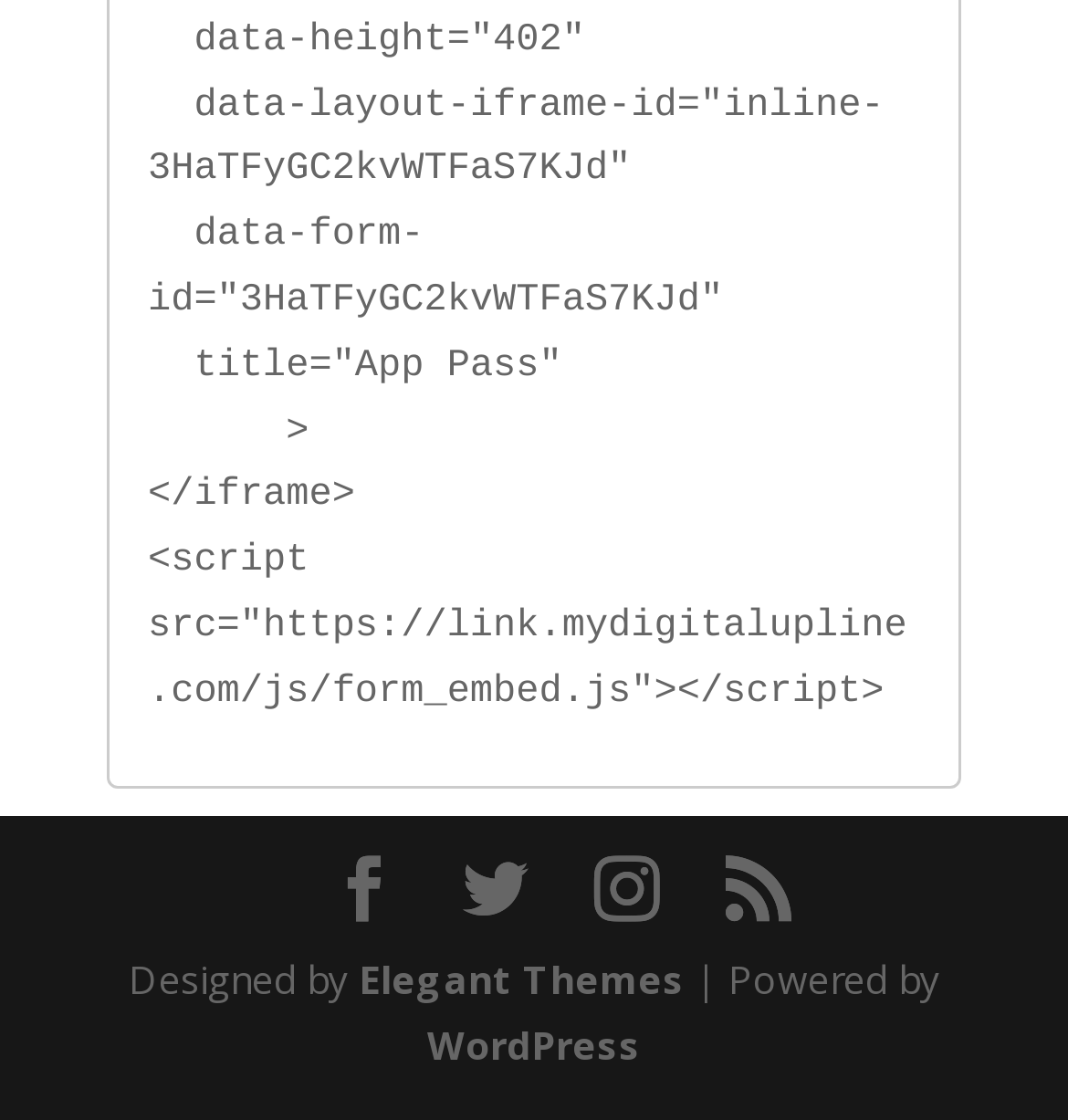How many social media links are there?
Ensure your answer is thorough and detailed.

I counted the number of links with OCR text '', '', '', and '' which are likely to be social media links.